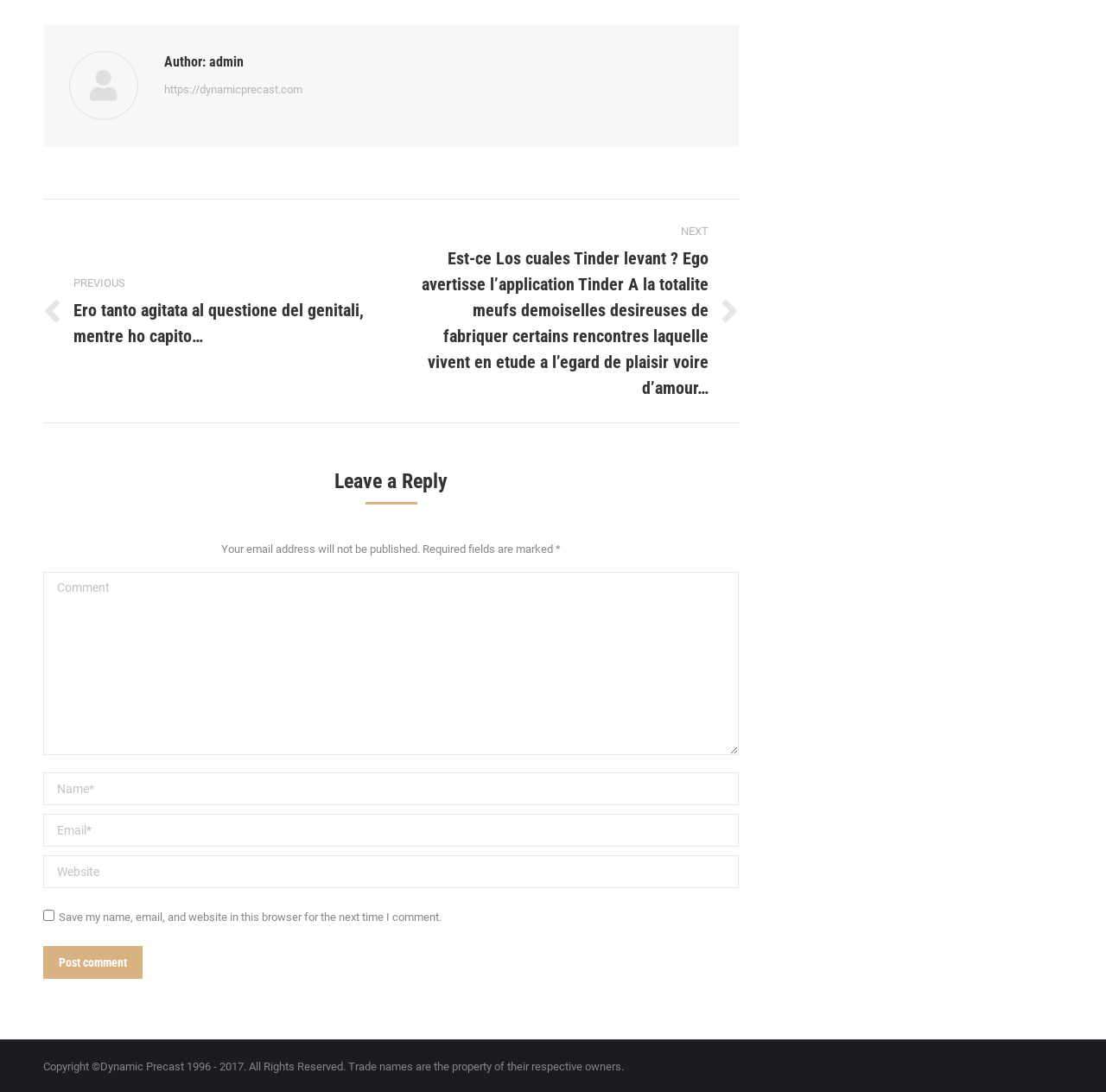Please determine the bounding box coordinates, formatted as (top-left x, top-left y, bottom-right x, bottom-right y), with all values as floating point numbers between 0 and 1. Identify the bounding box of the region described as: Post comment

[0.039, 0.866, 0.129, 0.896]